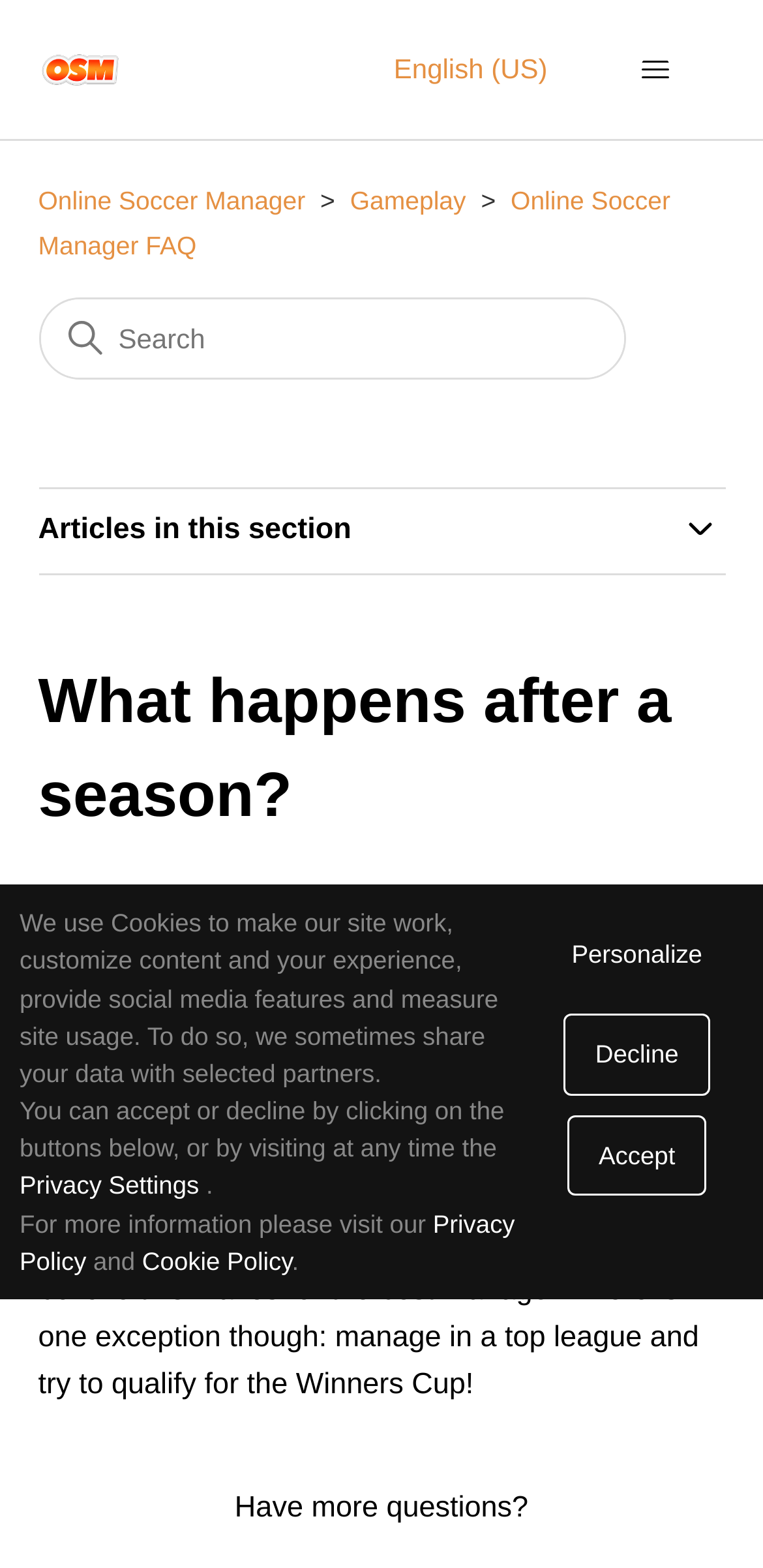Calculate the bounding box coordinates for the UI element based on the following description: "parent_node: Articles in this section". Ensure the coordinates are four float numbers between 0 and 1, i.e., [left, top, right, bottom].

[0.886, 0.324, 0.95, 0.356]